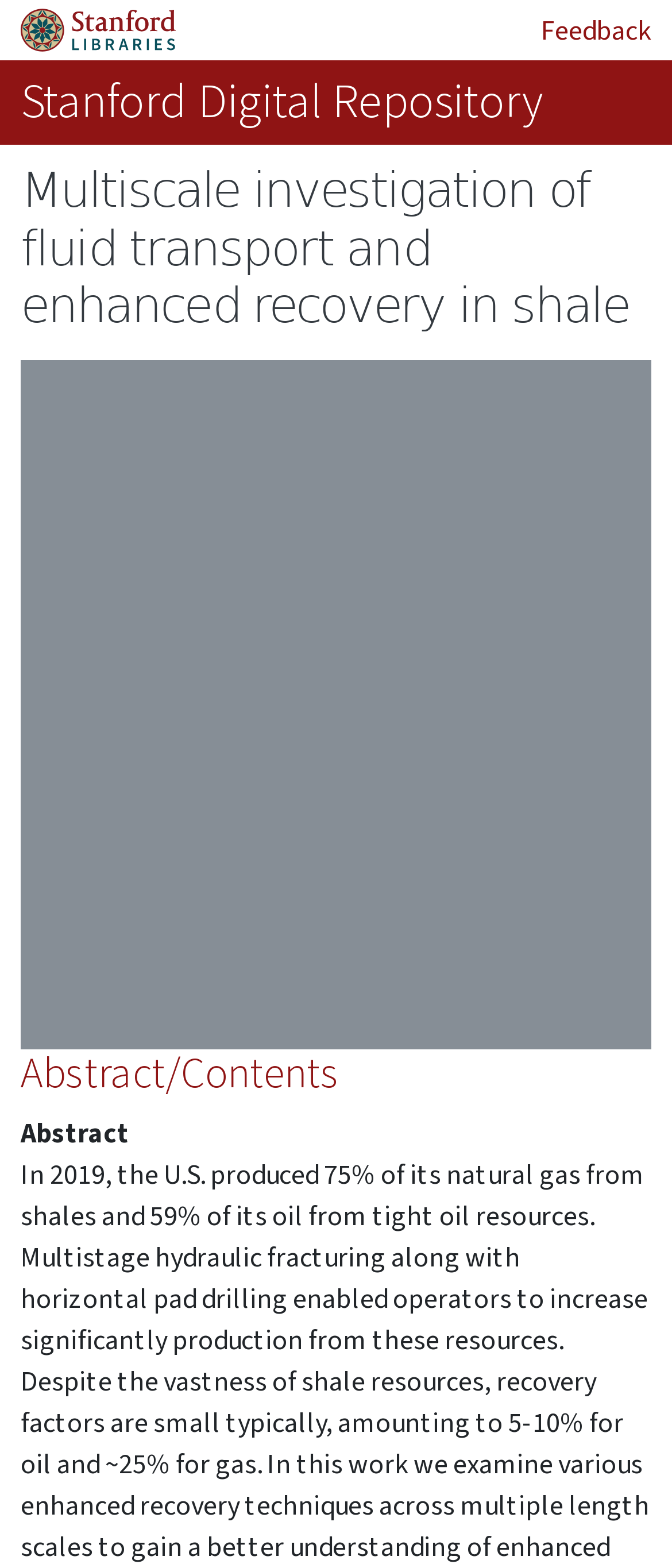Determine the main heading of the webpage and generate its text.

Multiscale investigation of fluid transport and enhanced recovery in shale